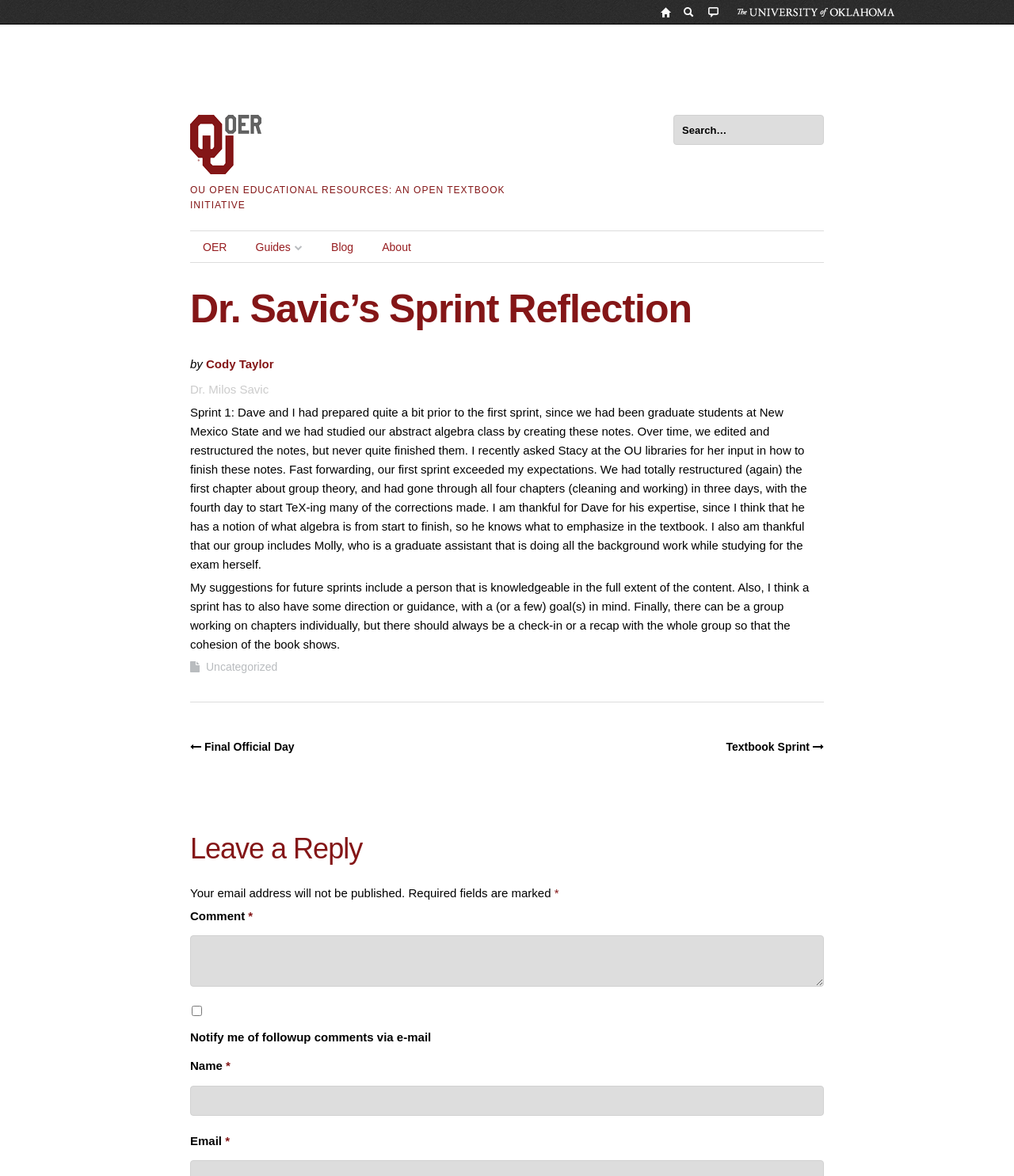Please determine the bounding box coordinates of the area that needs to be clicked to complete this task: 'Click on the previous post'. The coordinates must be four float numbers between 0 and 1, formatted as [left, top, right, bottom].

[0.188, 0.63, 0.29, 0.641]